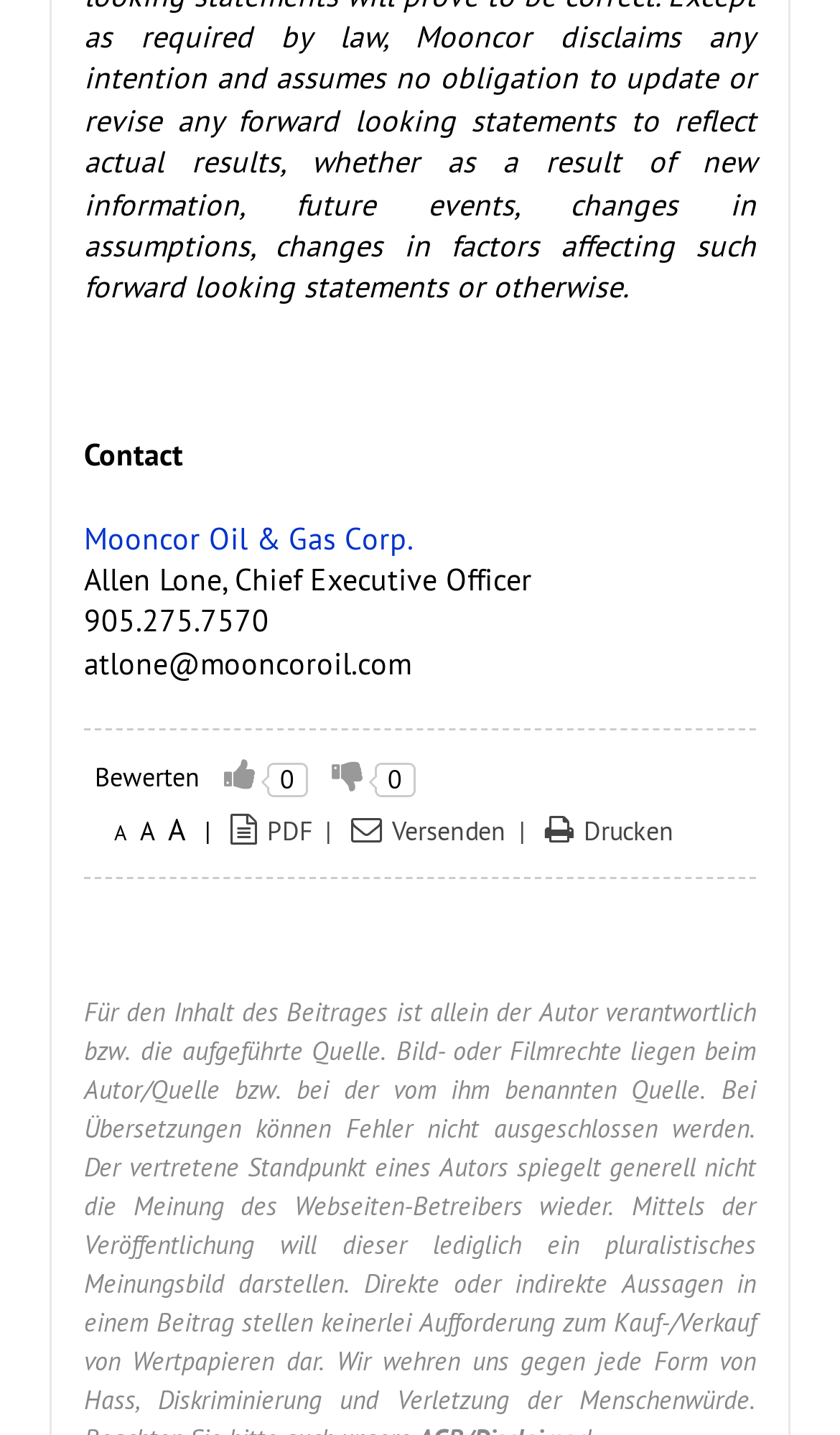How many social media links are there?
Please provide a single word or phrase based on the screenshot.

2